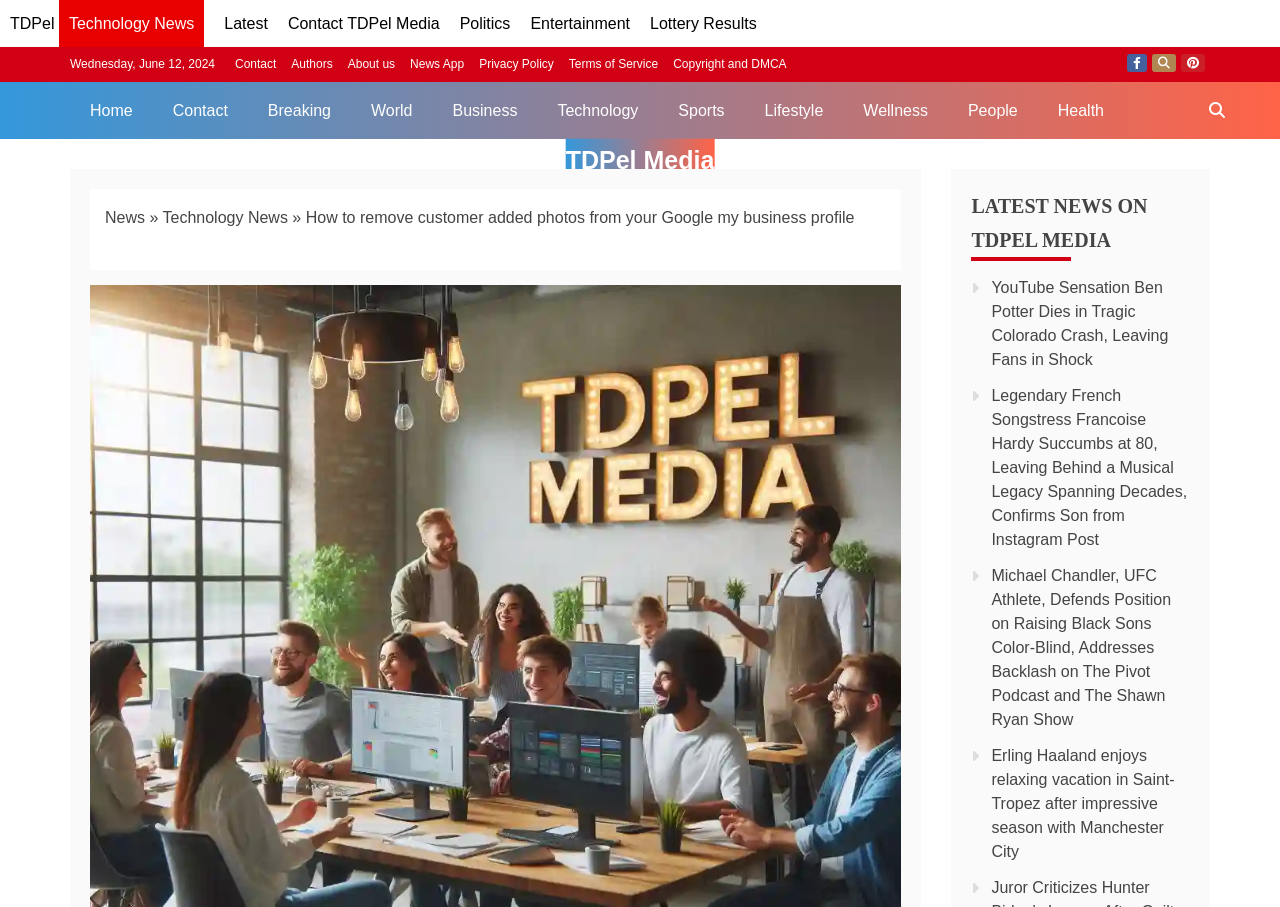Identify the bounding box coordinates of the region I need to click to complete this instruction: "Search for something on TDPel Media".

[0.933, 0.09, 0.969, 0.153]